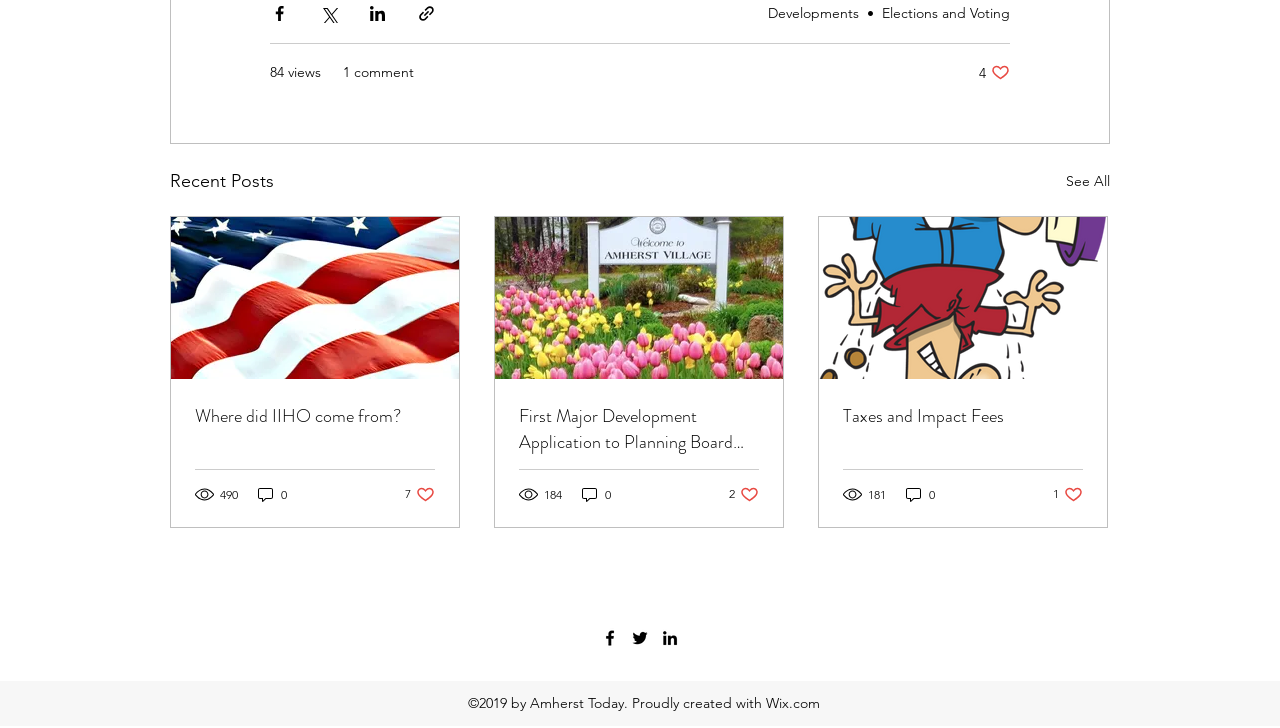Based on the description "0", find the bounding box of the specified UI element.

[0.2, 0.666, 0.226, 0.692]